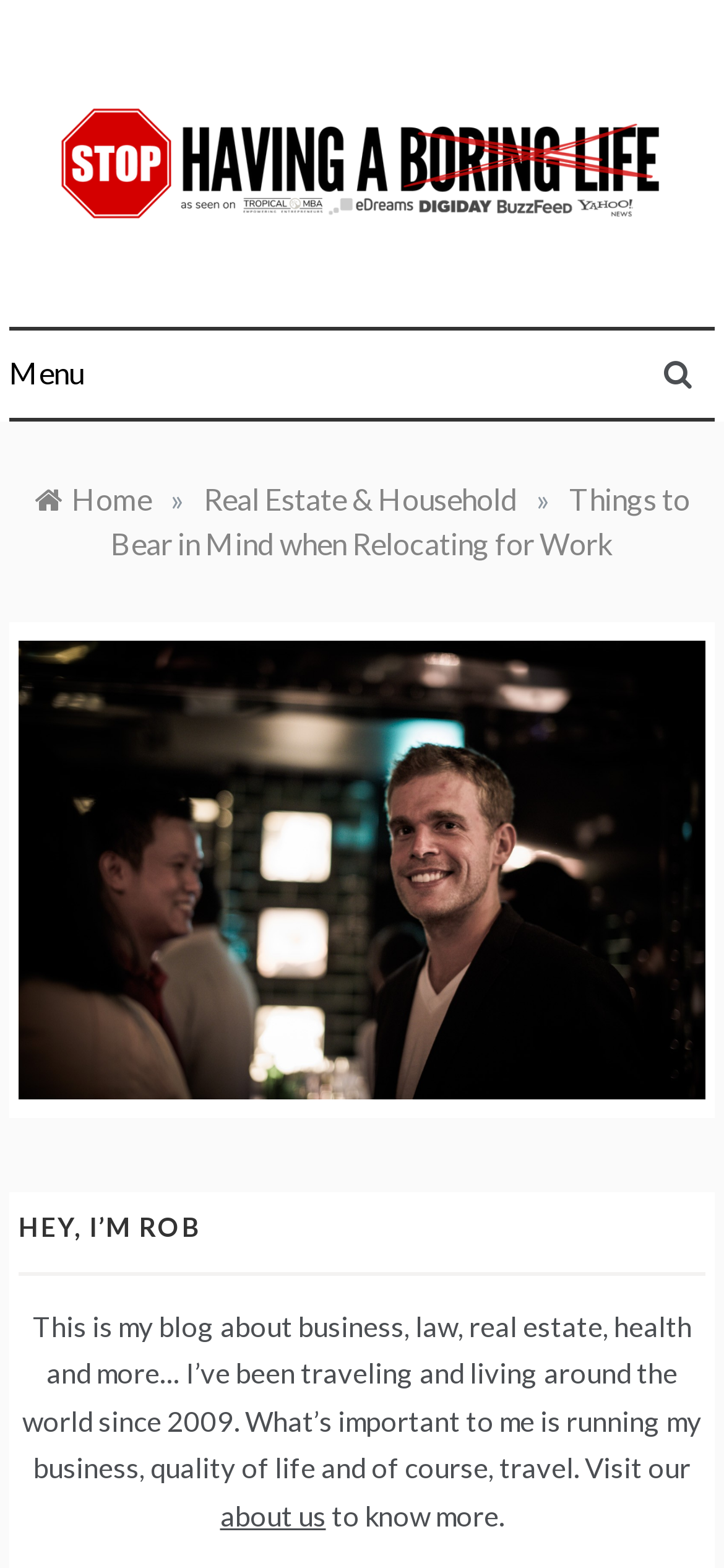How many links are there in the breadcrumbs navigation?
Please give a detailed and elaborate answer to the question based on the image.

The breadcrumbs navigation is located at the top of the page and contains three links: 'Home', 'Real Estate & Household', and 'Things to Bear in Mind when Relocating for Work'. By counting these links, we can determine that there are three links in the breadcrumbs navigation.